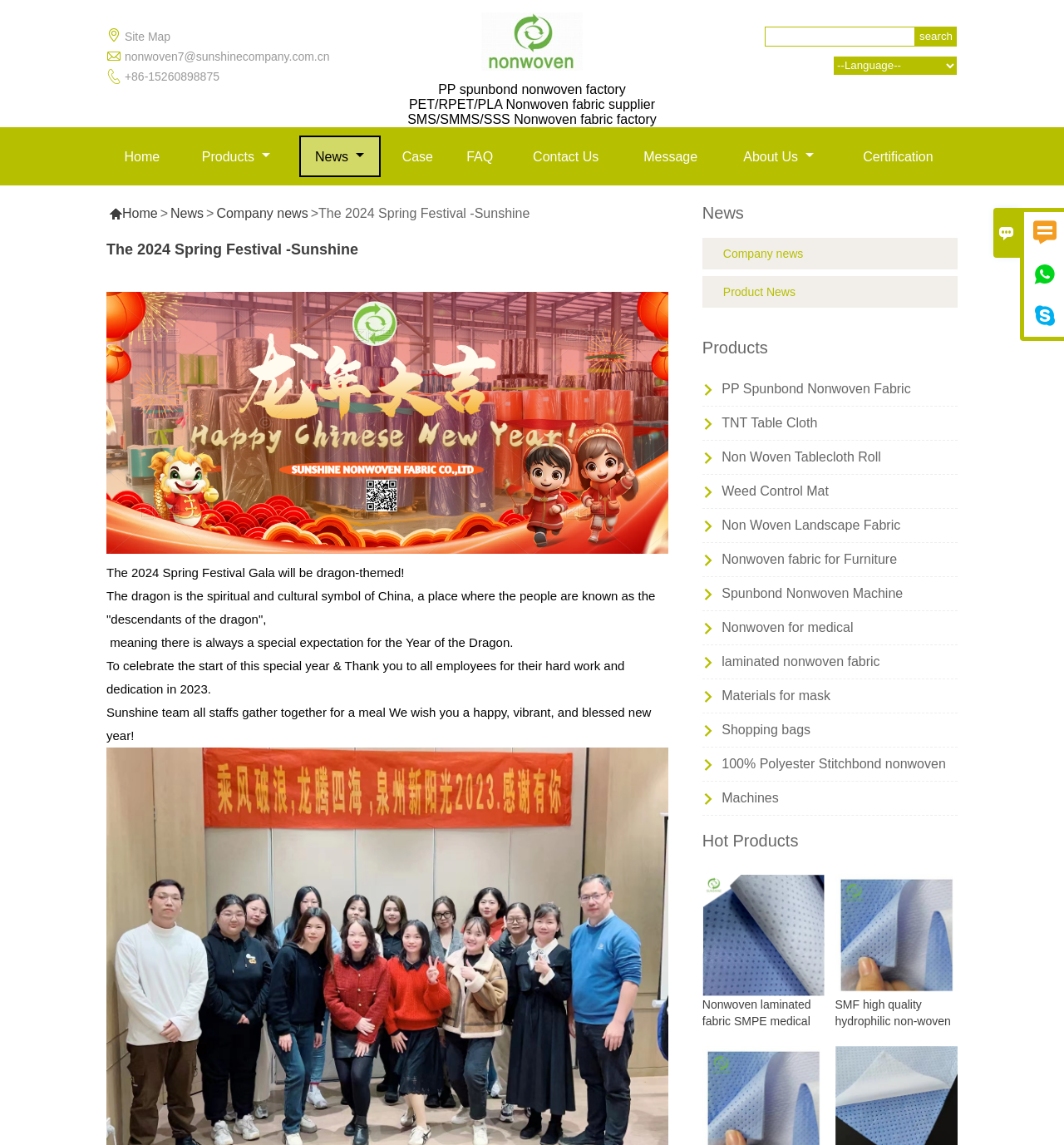Pinpoint the bounding box coordinates of the element that must be clicked to accomplish the following instruction: "Search for something". The coordinates should be in the format of four float numbers between 0 and 1, i.e., [left, top, right, bottom].

[0.86, 0.023, 0.899, 0.04]